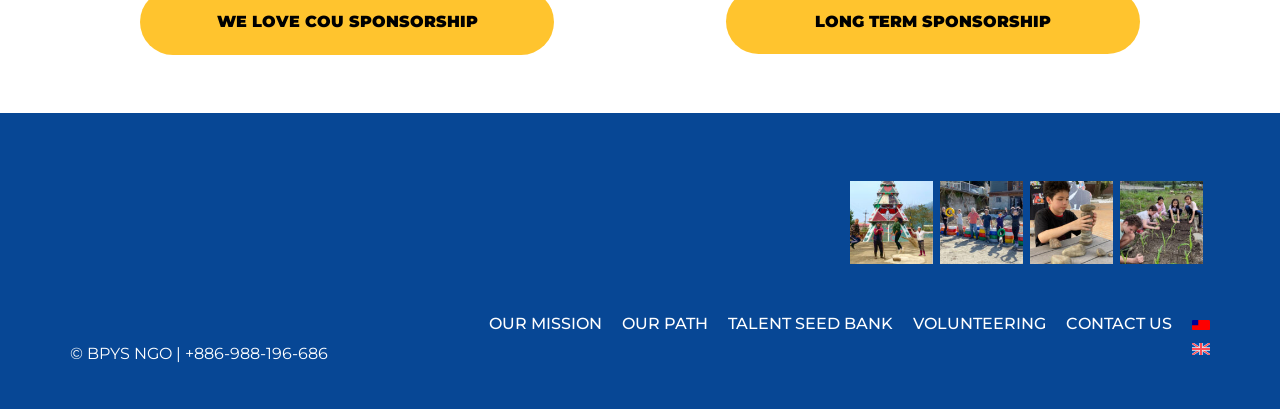Look at the image and answer the question in detail:
What is the footer menu?

The footer menu is located at the bottom of the webpage, and it contains links to different sections of the website, including OUR MISSION, OUR PATH, TALENT SEED BANK, VOLUNTEERING, CONTACT US, and language options.